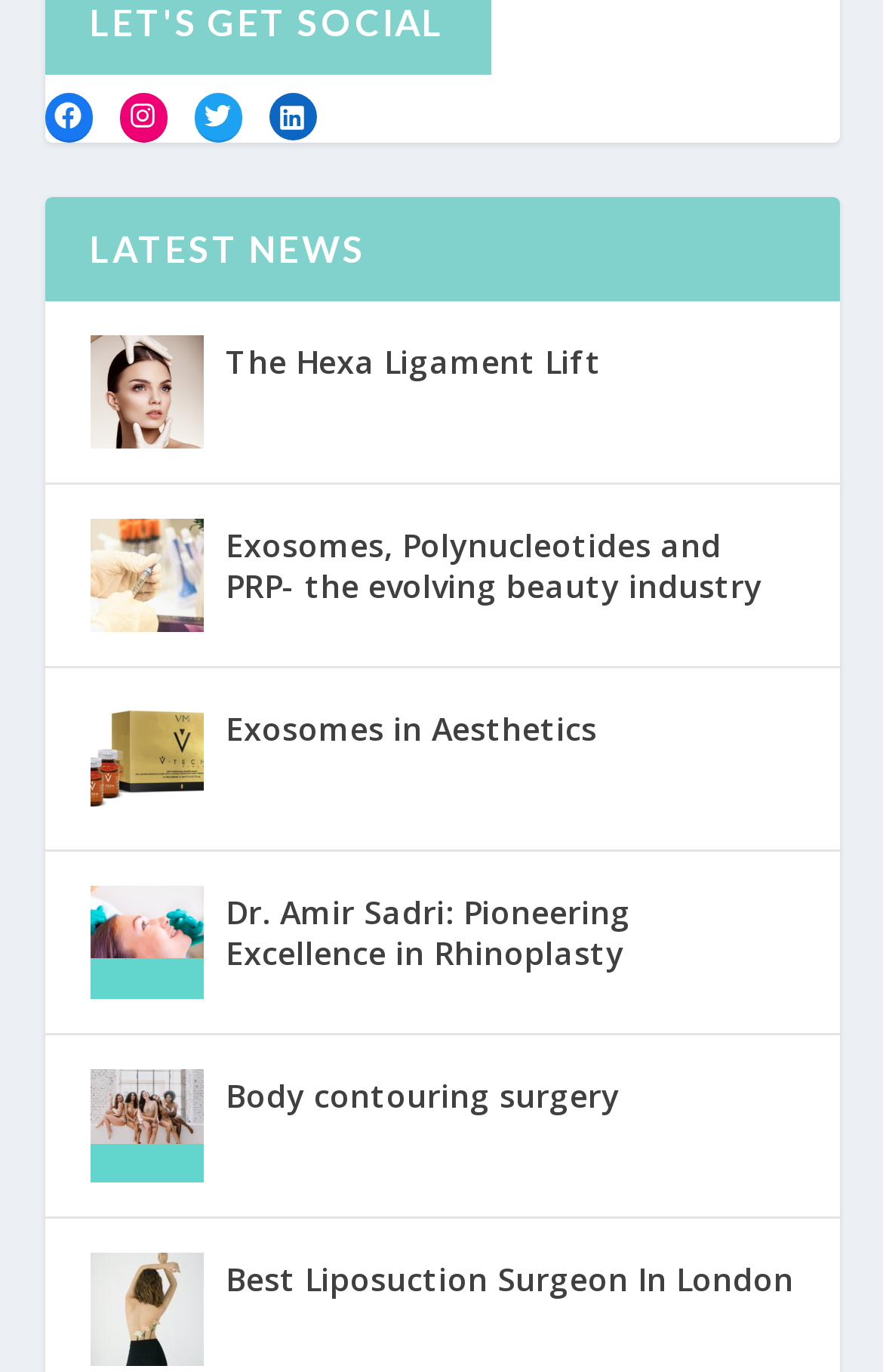Please identify the bounding box coordinates of the element that needs to be clicked to execute the following command: "Click on the link to read about the Hexa Ligament Lift". Provide the bounding box using four float numbers between 0 and 1, formatted as [left, top, right, bottom].

[0.101, 0.244, 0.229, 0.327]